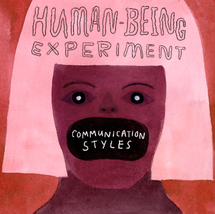Answer the question using only one word or a concise phrase: What is the dominant color of the background?

Reddish